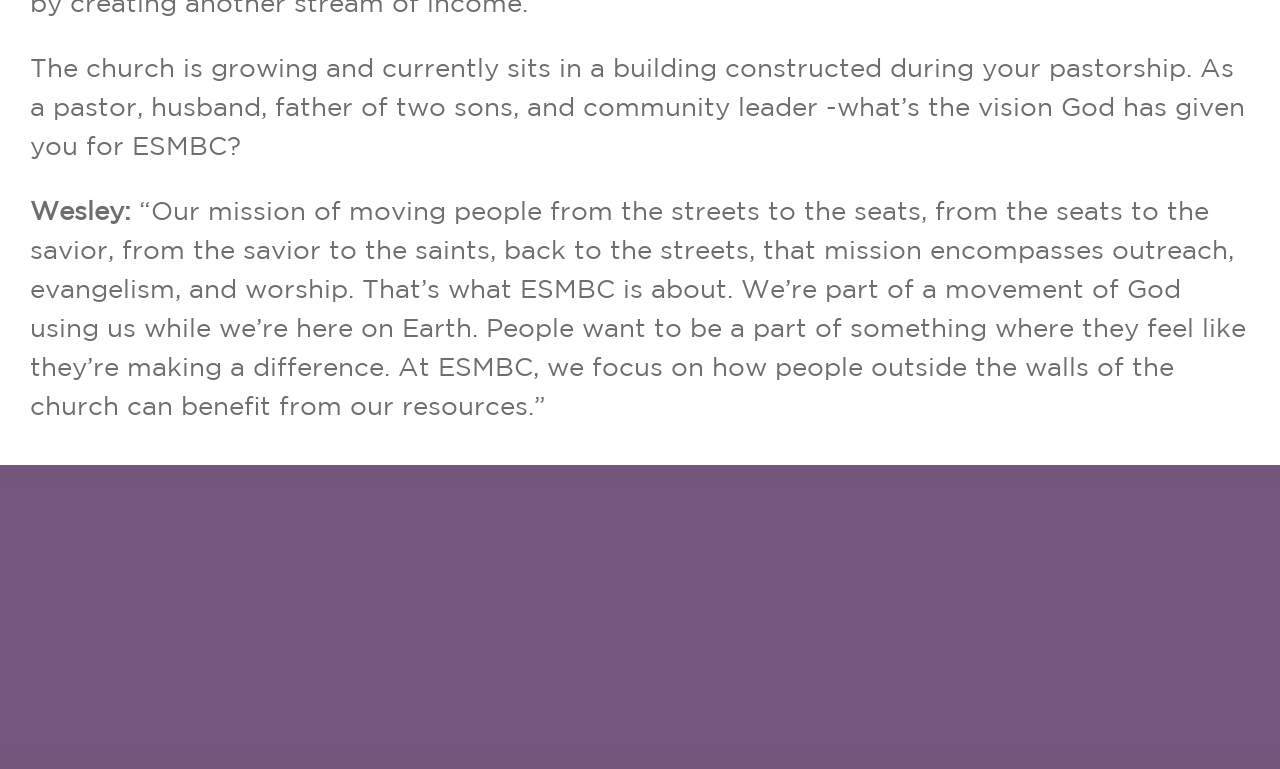Using the format (top-left x, top-left y, bottom-right x, bottom-right y), provide the bounding box coordinates for the described UI element. All values should be floating point numbers between 0 and 1: 1-501-376-7443

[0.794, 0.851, 0.923, 0.877]